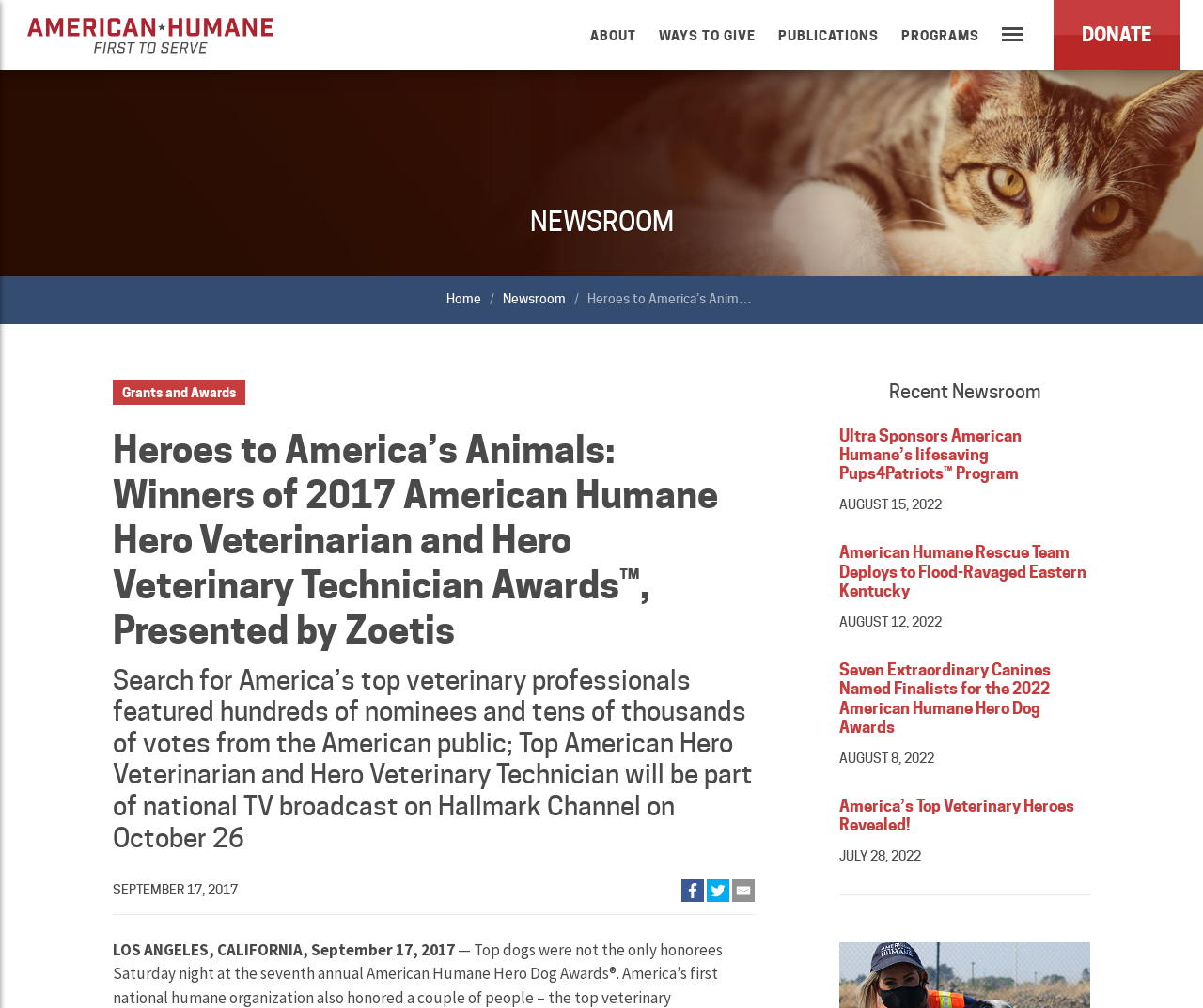Find the bounding box coordinates for the UI element that matches this description: "America’s Top Veterinary Heroes Revealed!".

[0.698, 0.79, 0.893, 0.828]